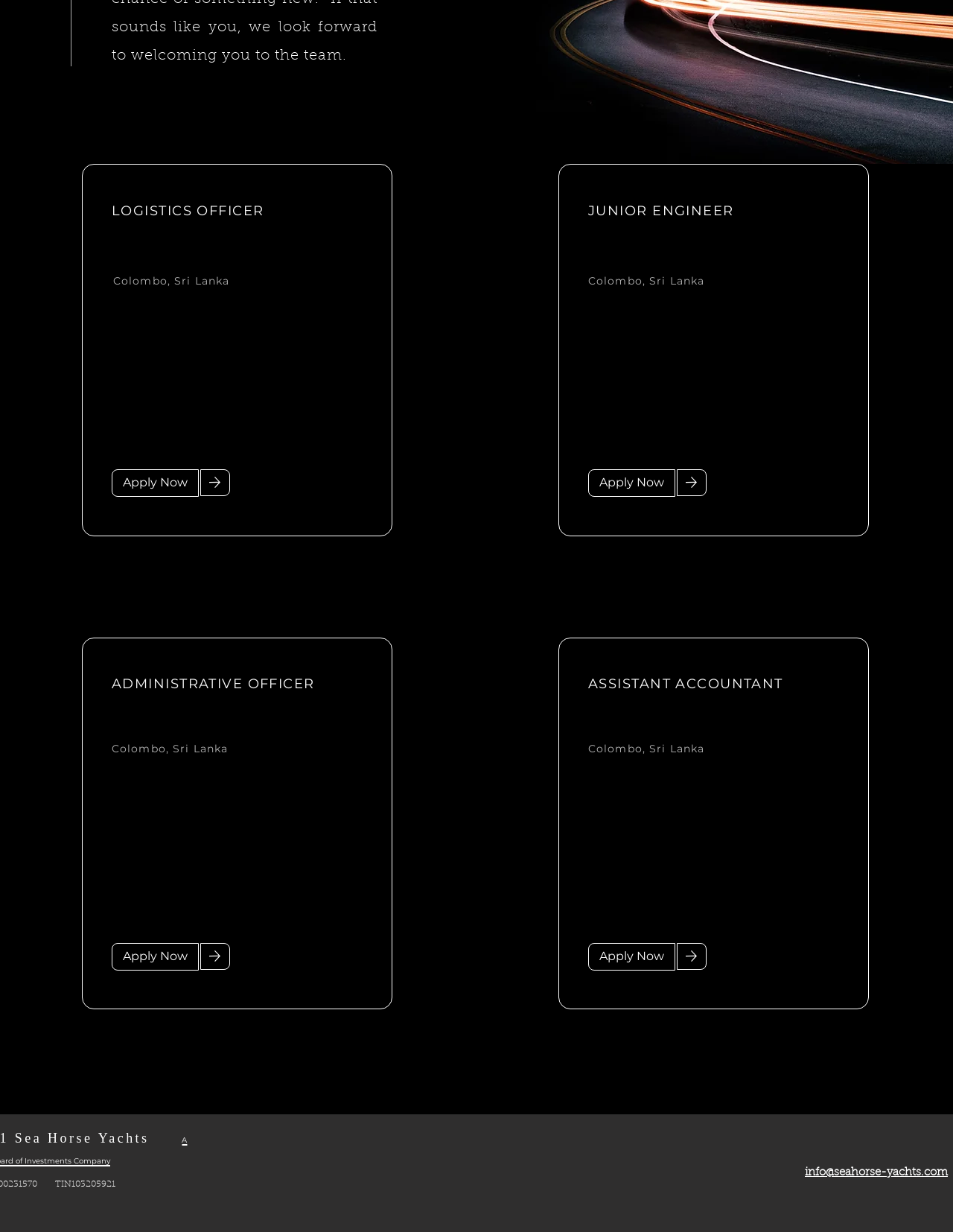Identify the bounding box for the UI element described as: "Apply Now". Ensure the coordinates are four float numbers between 0 and 1, formatted as [left, top, right, bottom].

[0.117, 0.765, 0.209, 0.788]